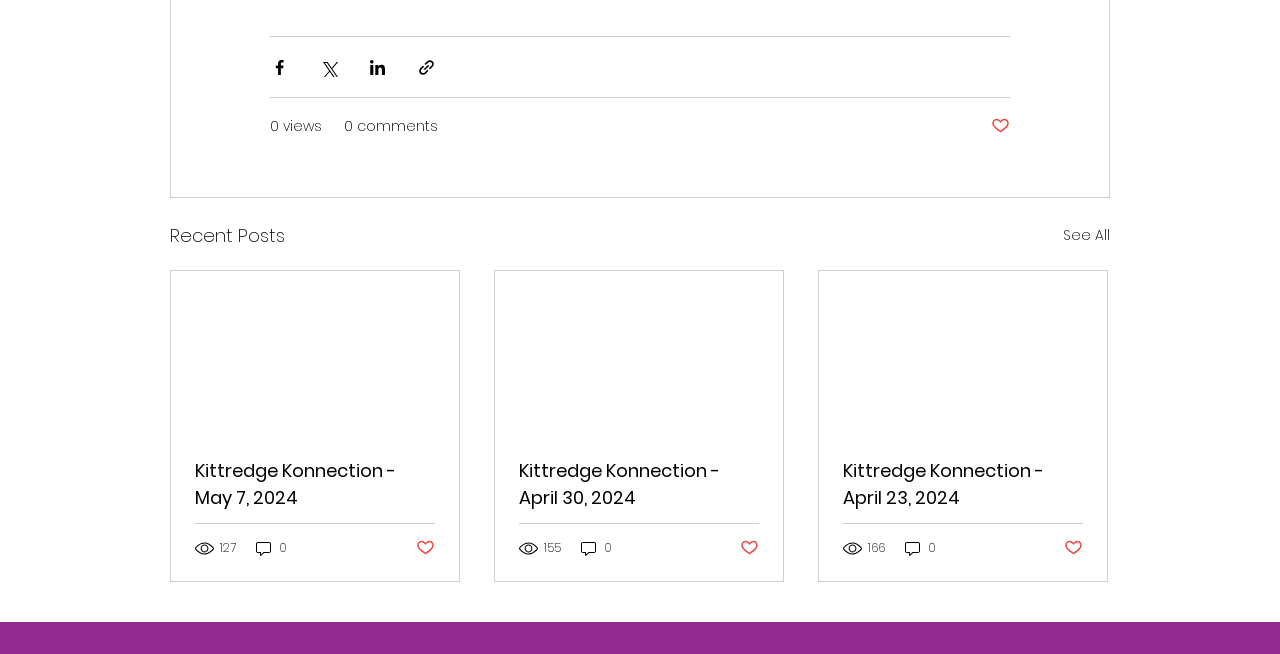What is the title of the first article?
Use the information from the image to give a detailed answer to the question.

I looked at the article section and found the first article's title, which is 'Kittredge Konnection - May 7, 2024'. This title is a link and is located at the top of the article section.